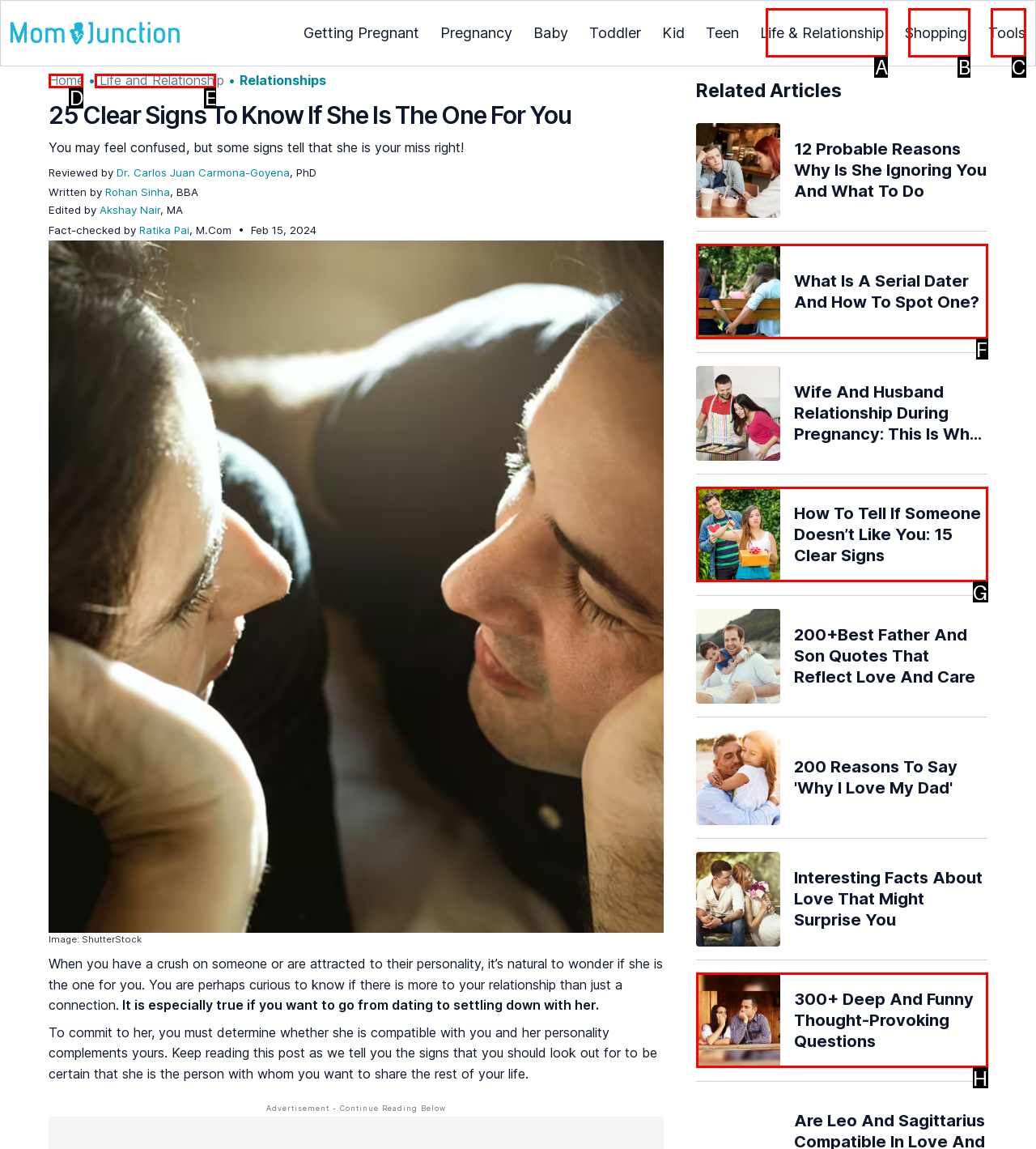Based on the description: Life and Relationship, select the HTML element that fits best. Provide the letter of the matching option.

E